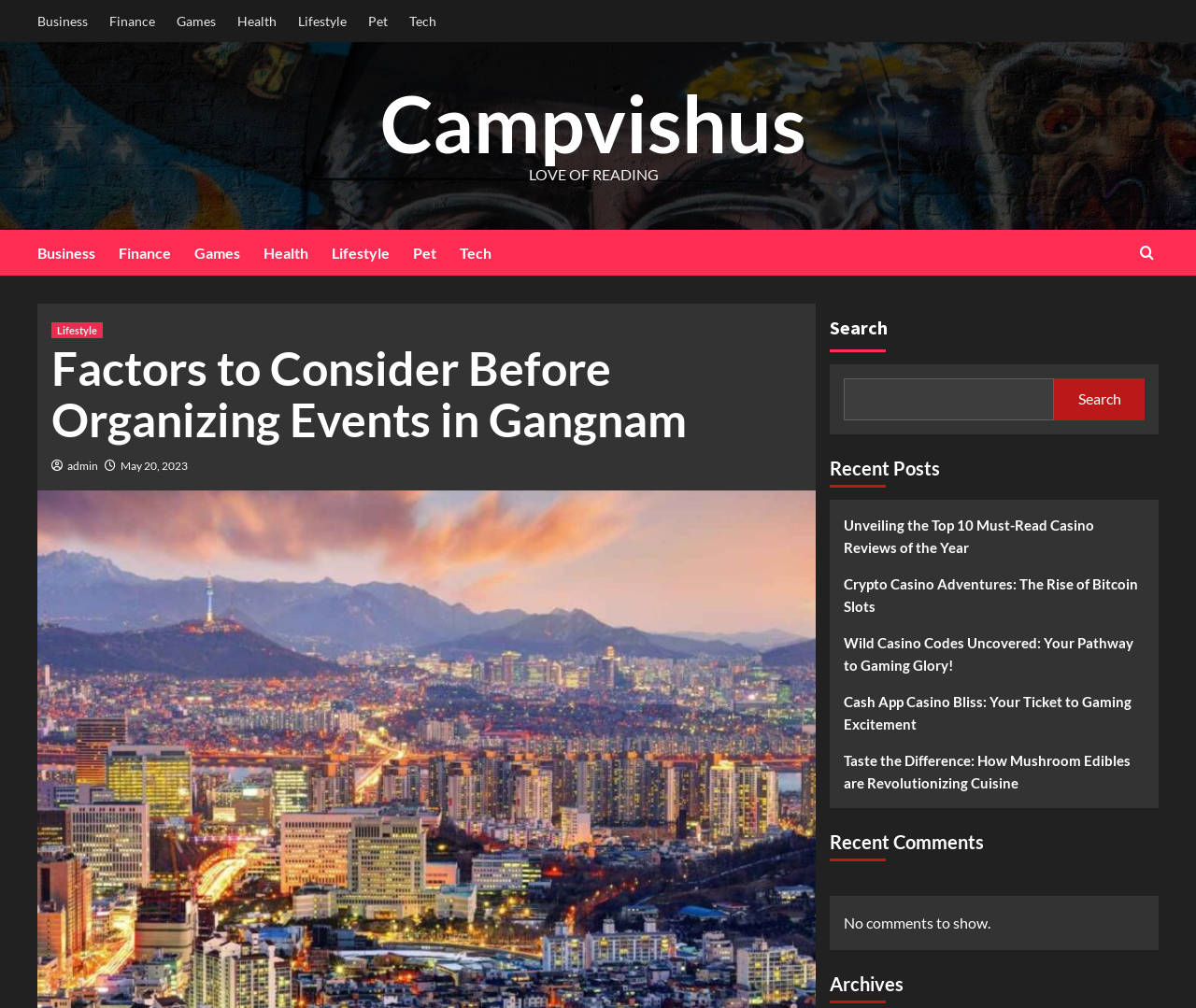Using the description "Equitable Distribution", locate and provide the bounding box of the UI element.

None